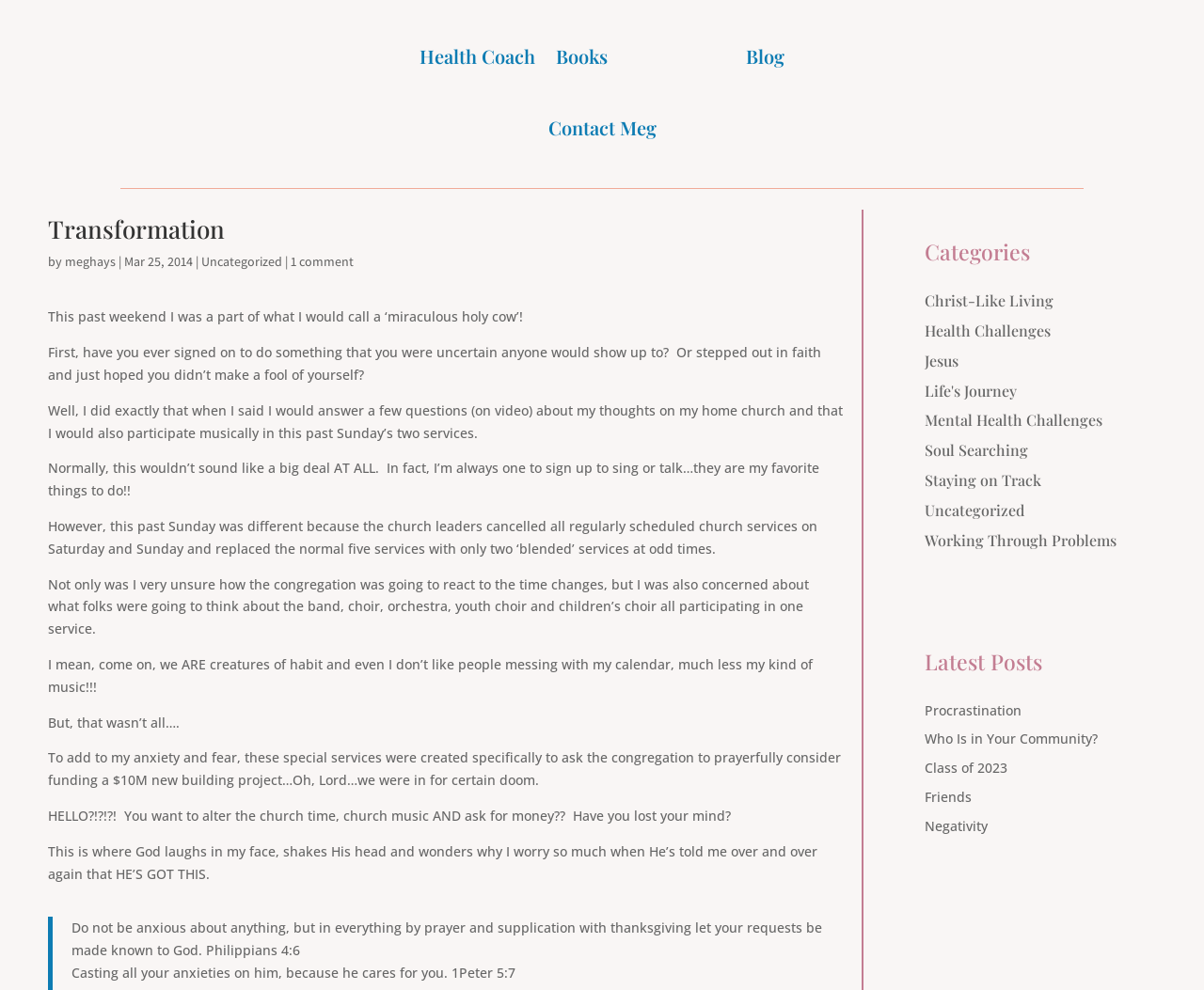Identify the bounding box for the UI element that is described as follows: "Uncategorized".

[0.167, 0.255, 0.235, 0.272]